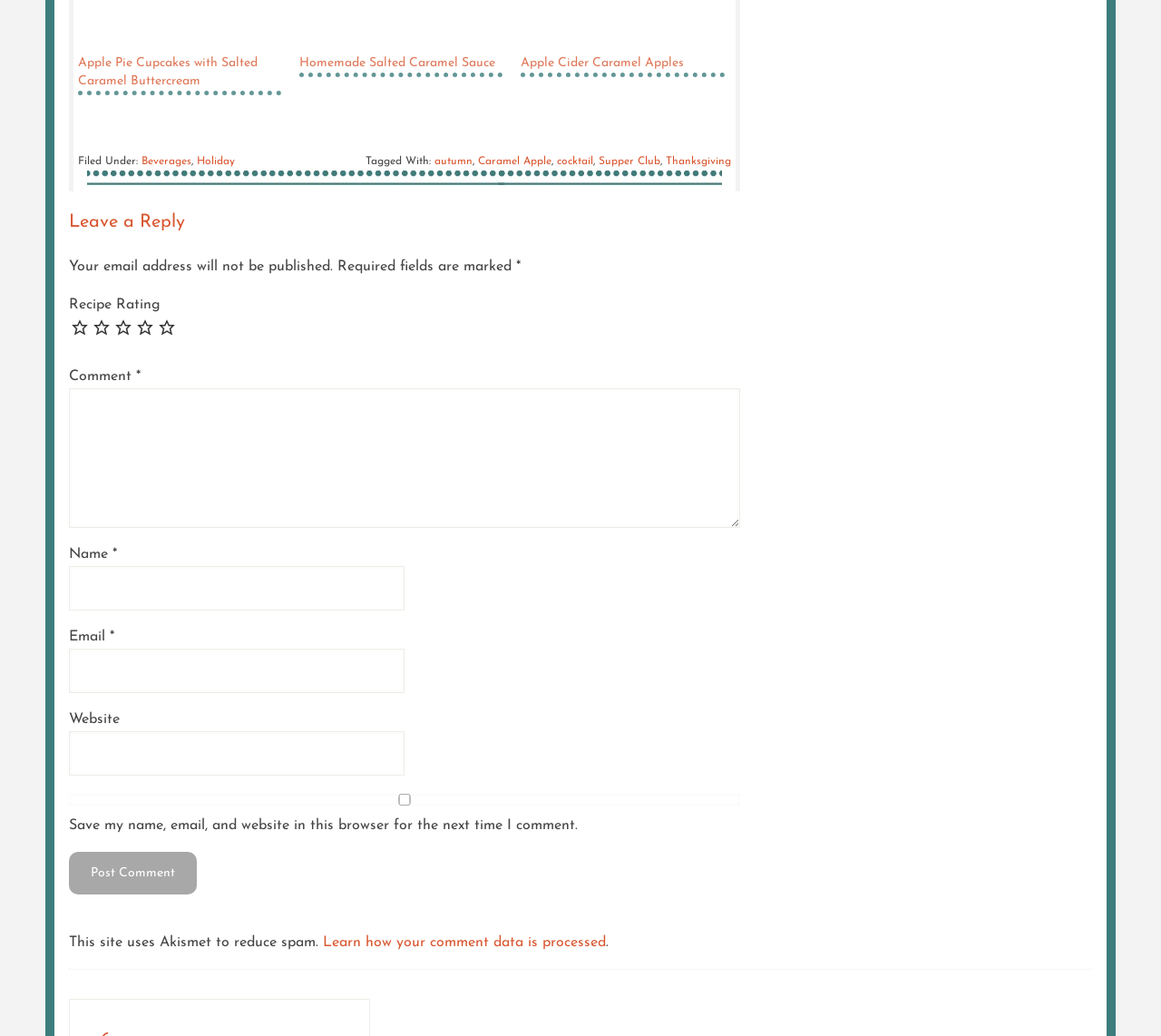Find the bounding box coordinates of the element's region that should be clicked in order to follow the given instruction: "Rate this recipe 5 out of 5 stars". The coordinates should consist of four float numbers between 0 and 1, i.e., [left, top, right, bottom].

[0.137, 0.306, 0.155, 0.327]